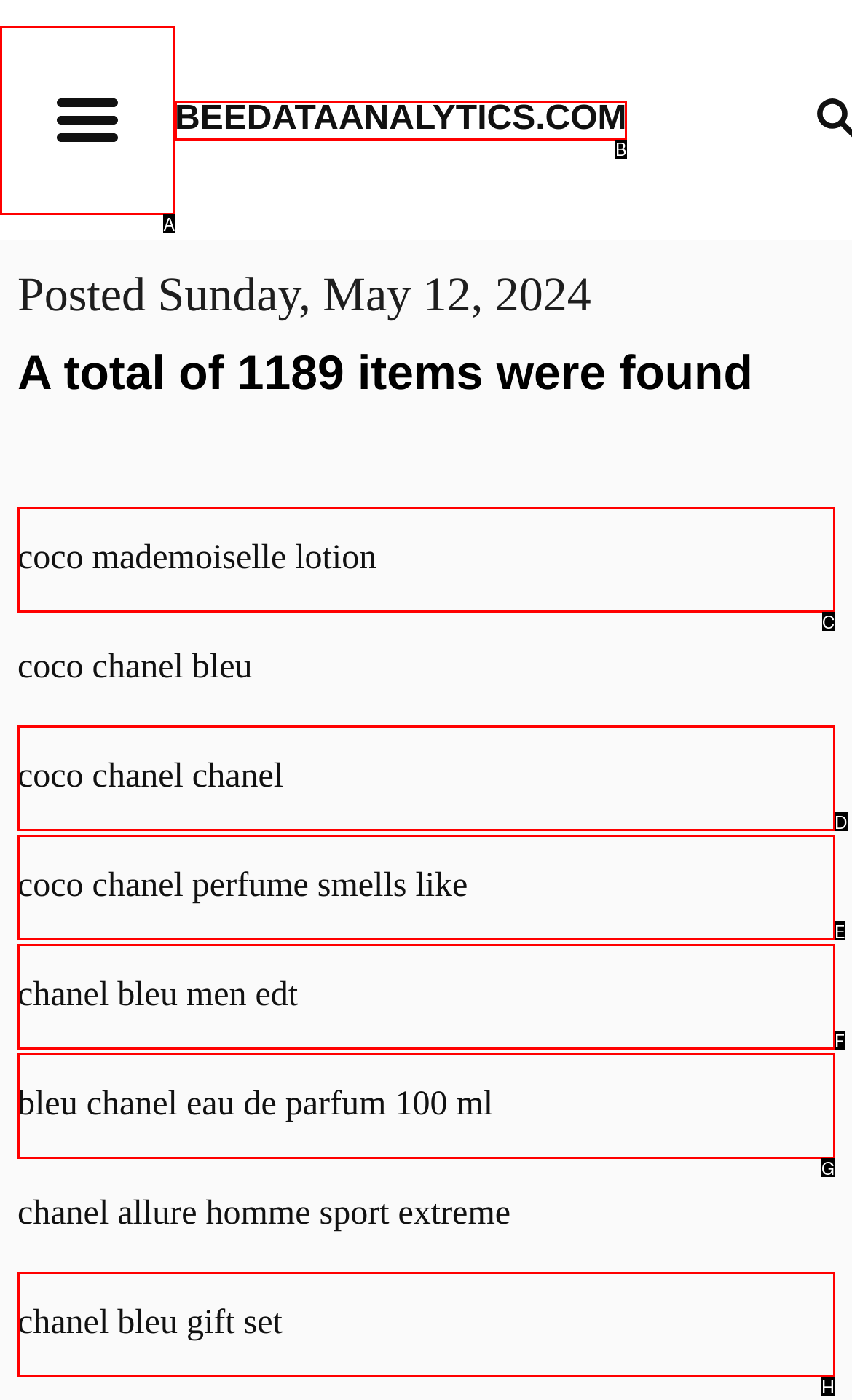Point out the option that aligns with the description: coco mademoiselle lotion
Provide the letter of the corresponding choice directly.

C